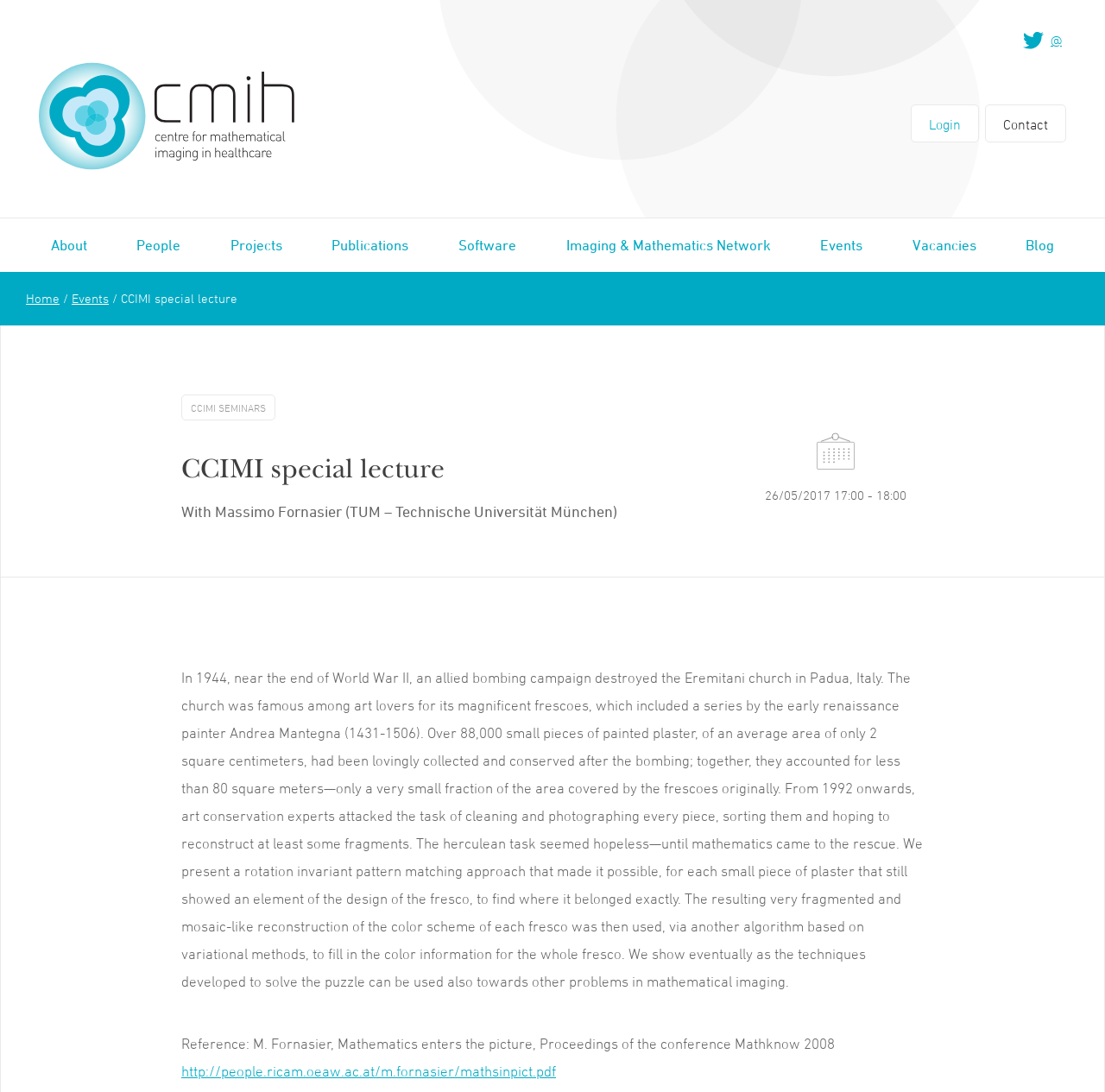Locate the bounding box coordinates of the area that needs to be clicked to fulfill the following instruction: "Click on the 'Events' link". The coordinates should be in the format of four float numbers between 0 and 1, namely [left, top, right, bottom].

[0.72, 0.2, 0.803, 0.249]